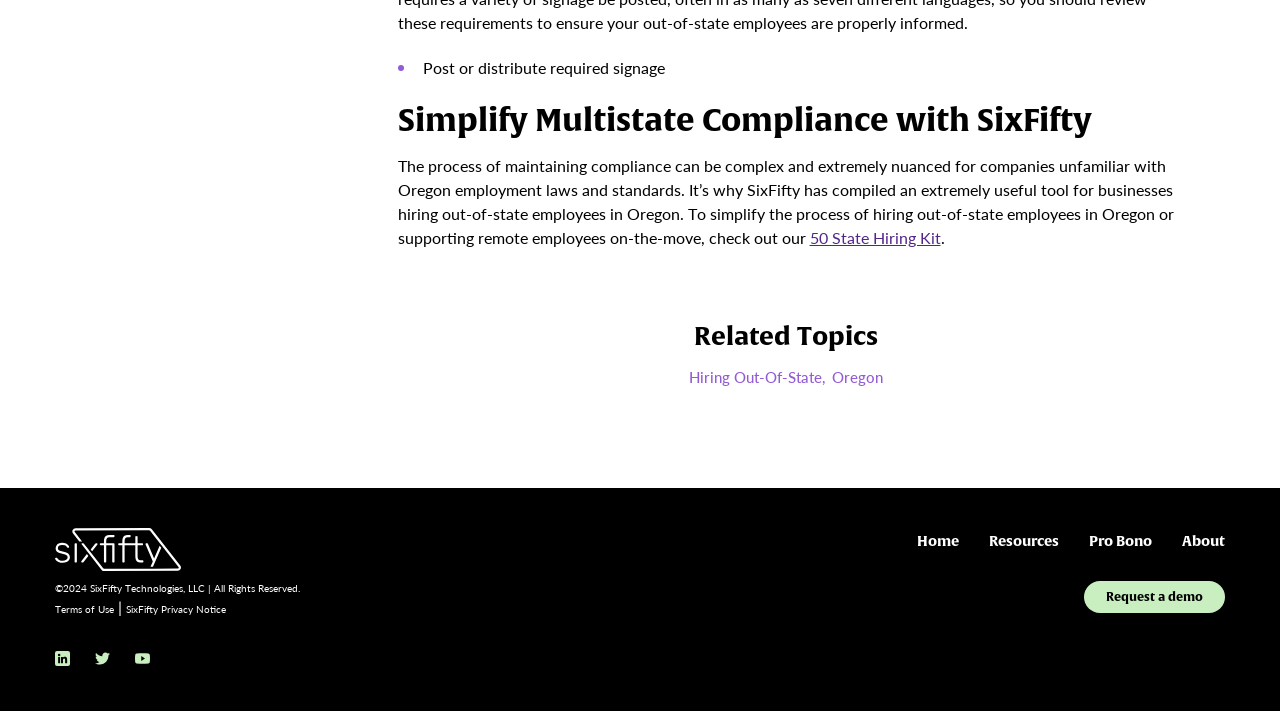Find the bounding box coordinates for the element that must be clicked to complete the instruction: "Go to 'Home'". The coordinates should be four float numbers between 0 and 1, indicated as [left, top, right, bottom].

[0.716, 0.75, 0.749, 0.773]